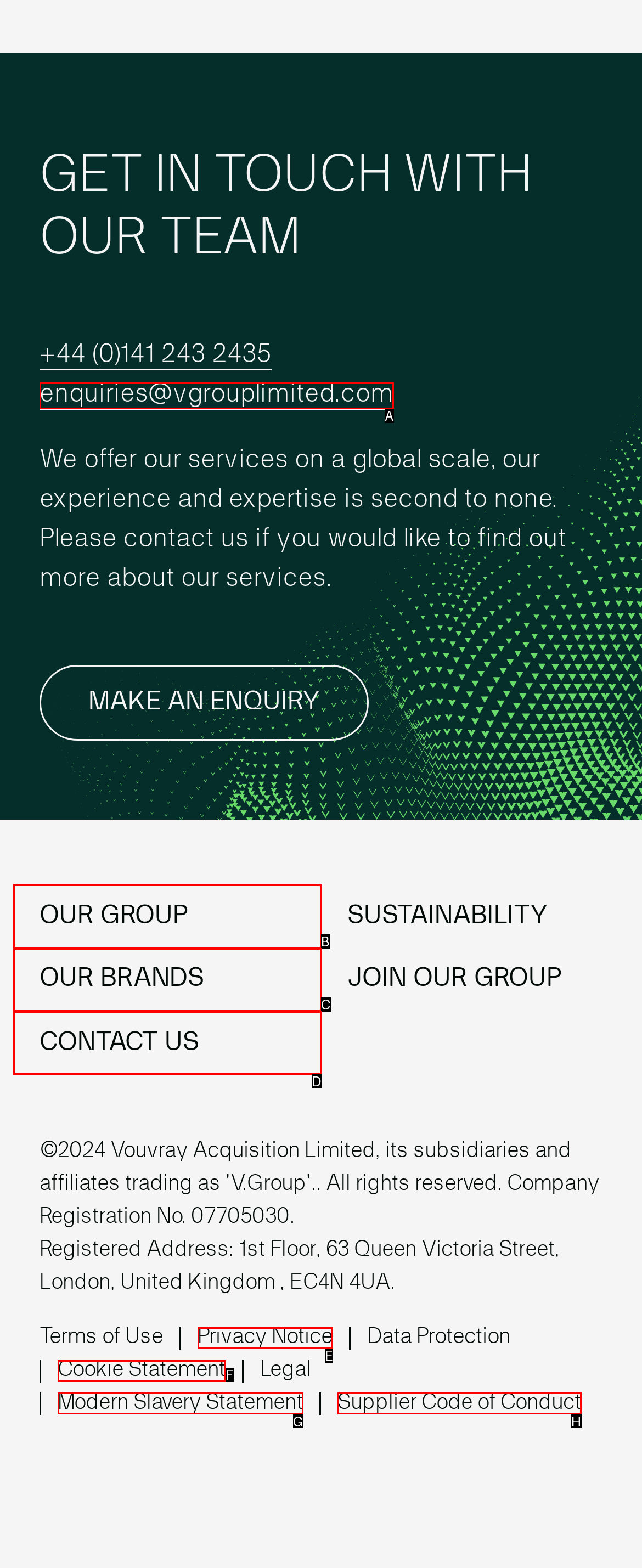From the given choices, identify the element that matches: Our Brands
Answer with the letter of the selected option.

C